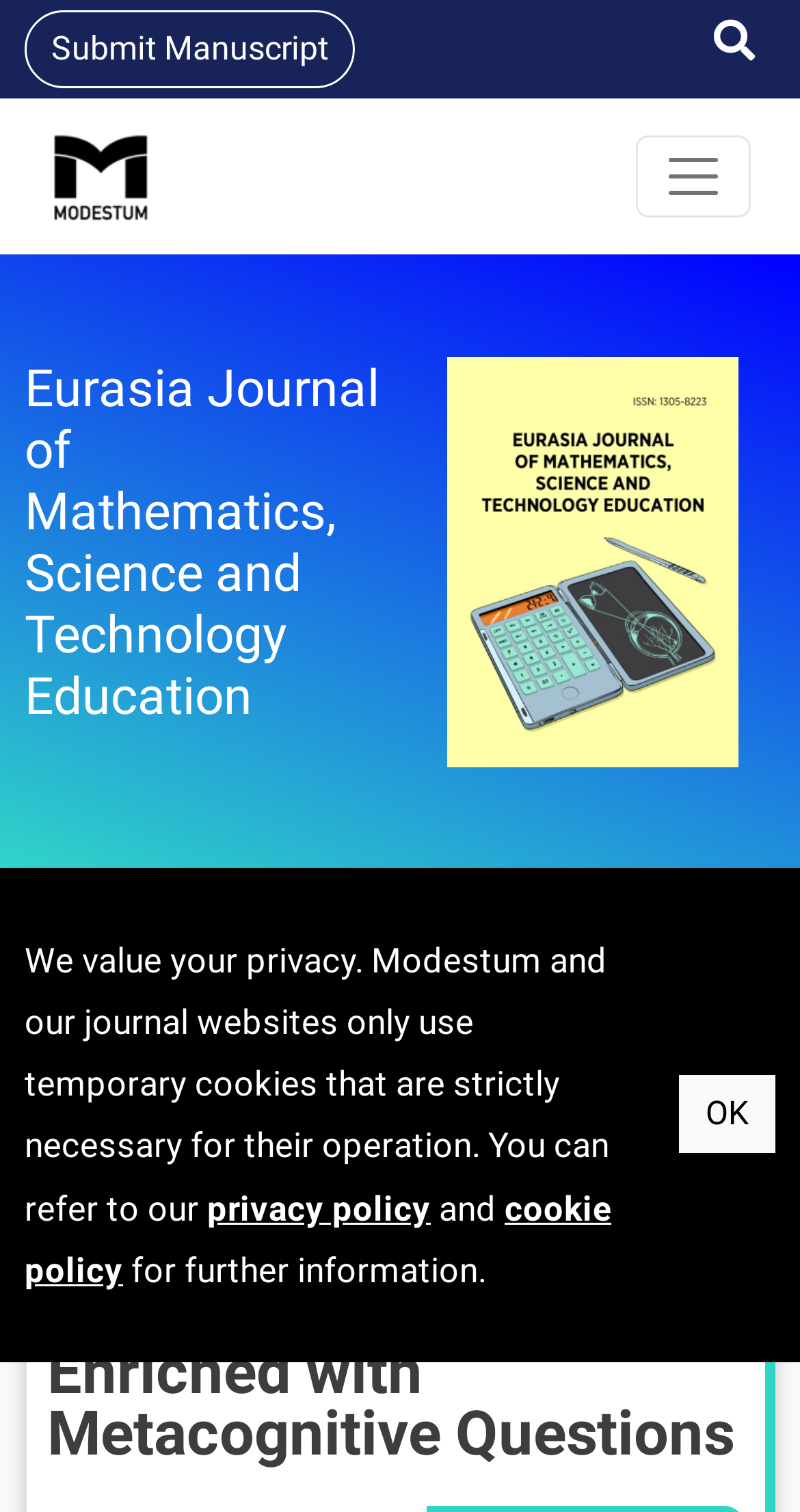Utilize the details in the image to give a detailed response to the question: How many links are there in the navigation bar?

I counted the number of links in the navigation bar by looking at the elements with the 'link' type and 'navbarSupportedContent' as their parent element. There are three links: 'Submit Manuscript', 'Previous article', and 'Next article'.